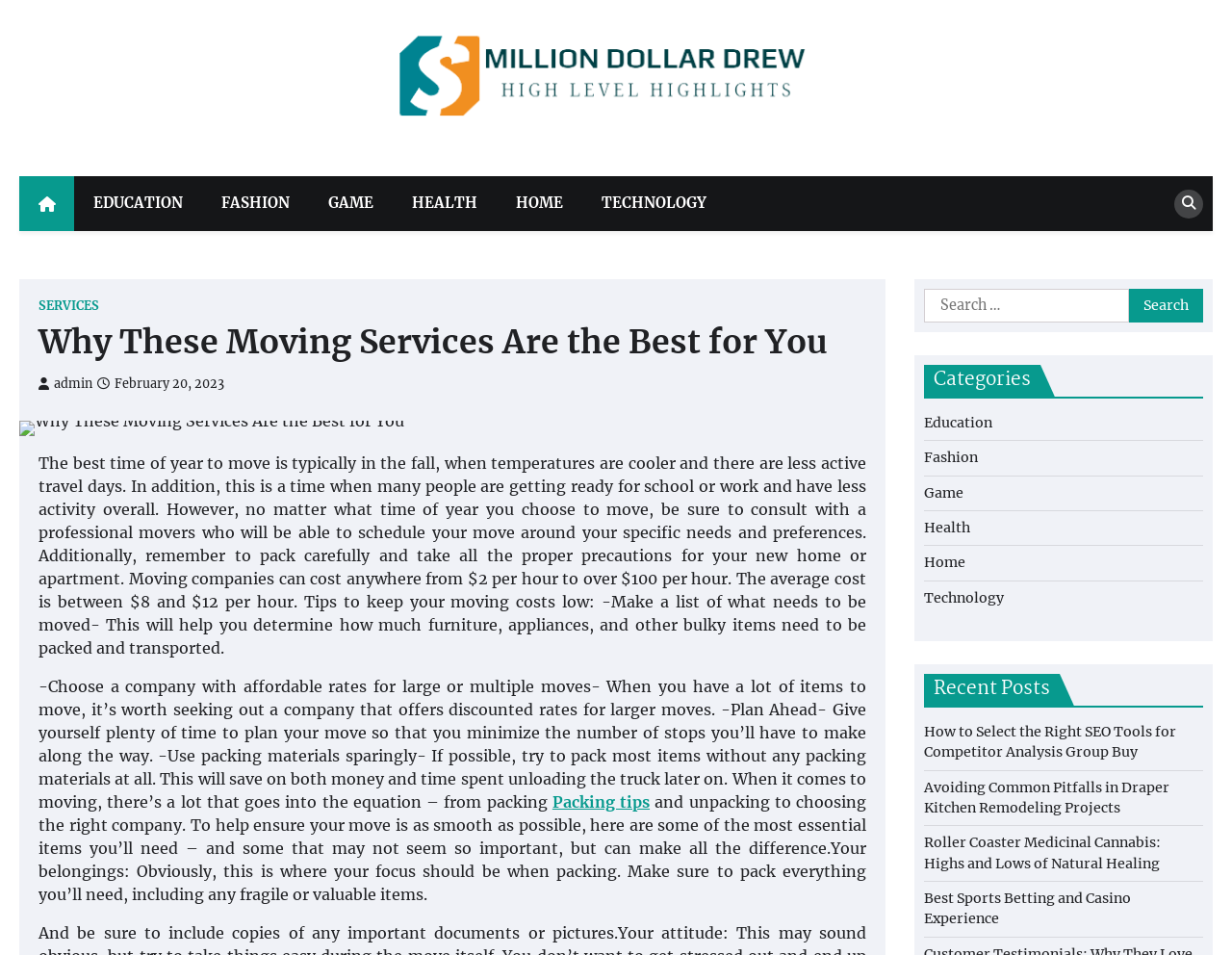Give a complete and precise description of the webpage's appearance.

This webpage appears to be a blog or article page, with a focus on moving services. At the top, there is a header section with a link to "Million Dollar Drew" and an image with the same name. Below this, there is a navigation menu with links to various categories, including "EDUCATION", "FASHION", "GAME", "HEALTH", "HOME", and "TECHNOLOGY".

The main content of the page is divided into two sections. On the left, there is a heading "Why These Moving Services Are the Best for You" followed by a block of text that discusses the best time of year to move, tips for keeping moving costs low, and the importance of packing carefully. The text also mentions the average cost of moving companies and provides some advice on how to choose the right company.

On the right, there is a sidebar with several sections. At the top, there is a search bar with a button to search for specific topics. Below this, there is a list of categories, including "Education", "Fashion", "Game", "Health", "Home", and "Technology", each with a link to related content. Further down, there is a section titled "Recent Posts" with links to four recent articles on various topics, including SEO tools, kitchen remodeling, medicinal cannabis, and sports betting.

There are also several other links and images scattered throughout the page, including a link to "SERVICES" and an image with the title "Why These Moving Services Are the Best for You". Overall, the page appears to be a resource for people looking for information on moving services and related topics.